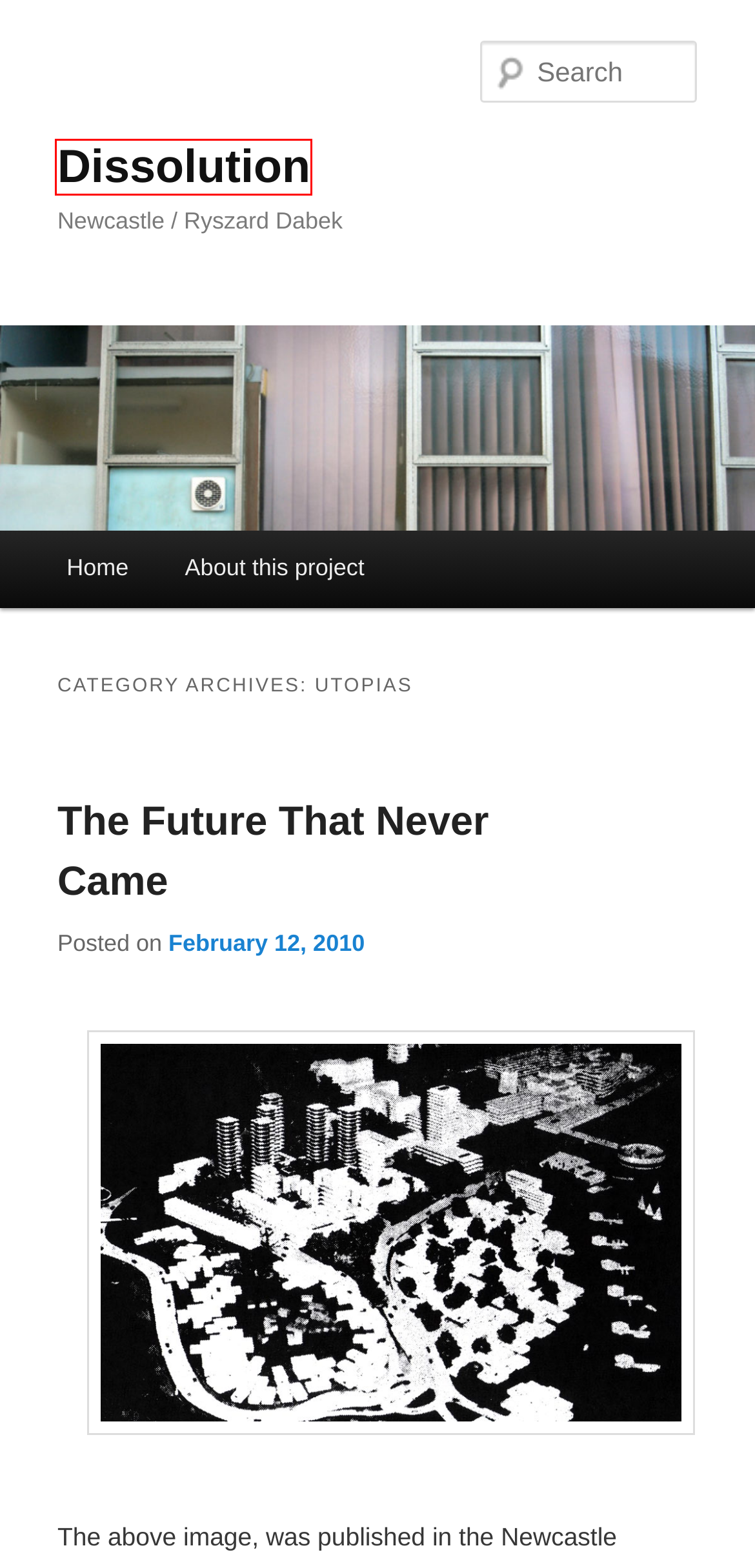You have a screenshot of a webpage with a red rectangle bounding box around a UI element. Choose the best description that matches the new page after clicking the element within the bounding box. The candidate descriptions are:
A. The Future That Never Came | Dissolution
B. Dissolution | Newcastle / Ryszard Dabek
C. About this project | Dissolution
D. March | 2010 | Dissolution
E. 1968 | Dissolution
F. Blog Tool, Publishing Platform, and CMS – WordPress.org
G. history | Dissolution
H. architecture | Dissolution

B